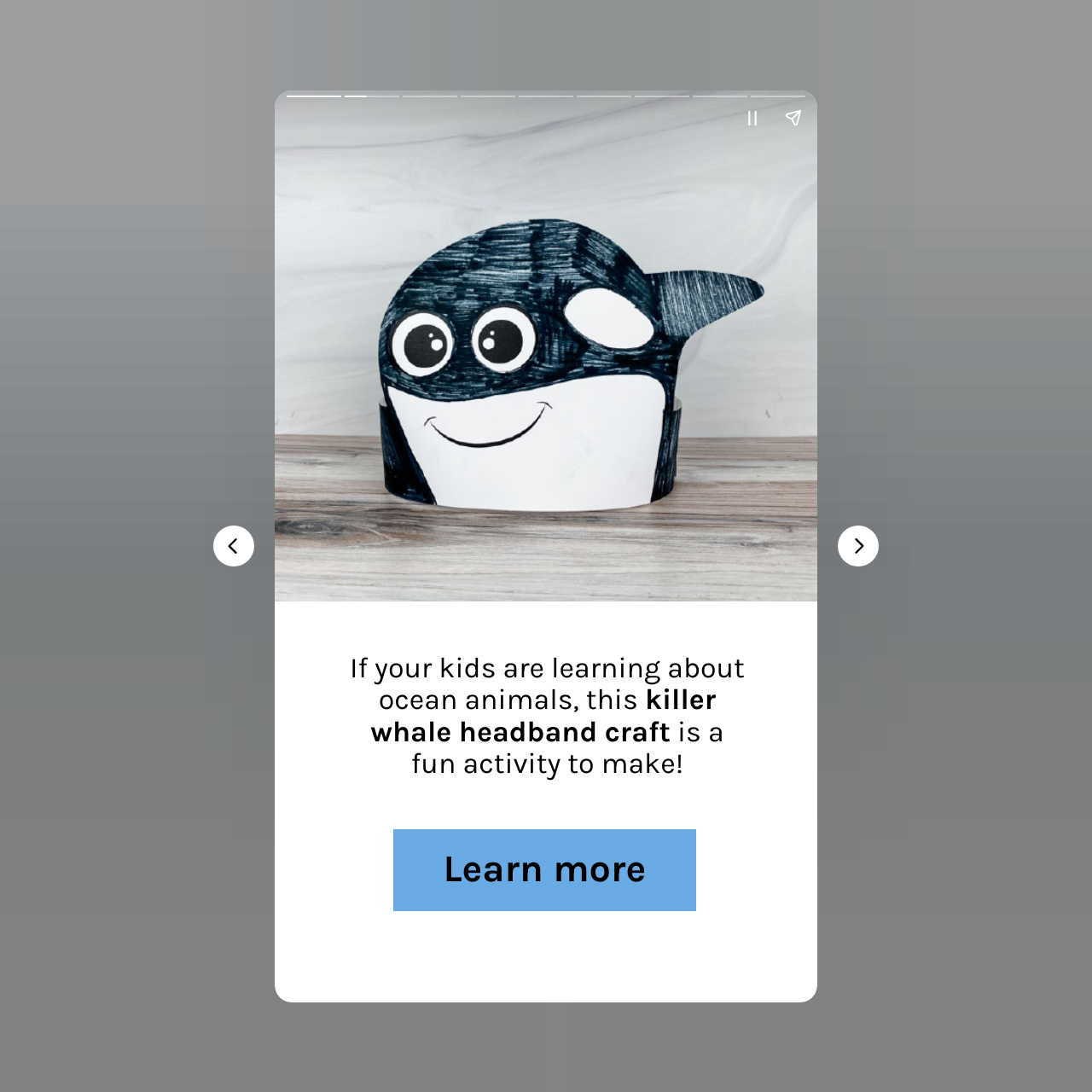Generate a thorough description of the webpage.

This webpage is about a fun craft activity for kids, specifically a killer whale headband craft. At the top, there is a heading that summarizes the content, stating that this craft is a fun activity for kids learning about ocean animals. 

Below the heading, there is a large canvas that takes up the entire width of the page. On the top-left of the canvas, there is a complementary section that contains two buttons, "Pause story" and "Share story", positioned side by side. 

On the left side of the page, there are two navigation buttons, "Previous page" and "Next page", placed vertically. 

At the bottom of the page, there is a link and a heading with the same text, "Learn more", positioned closely together.